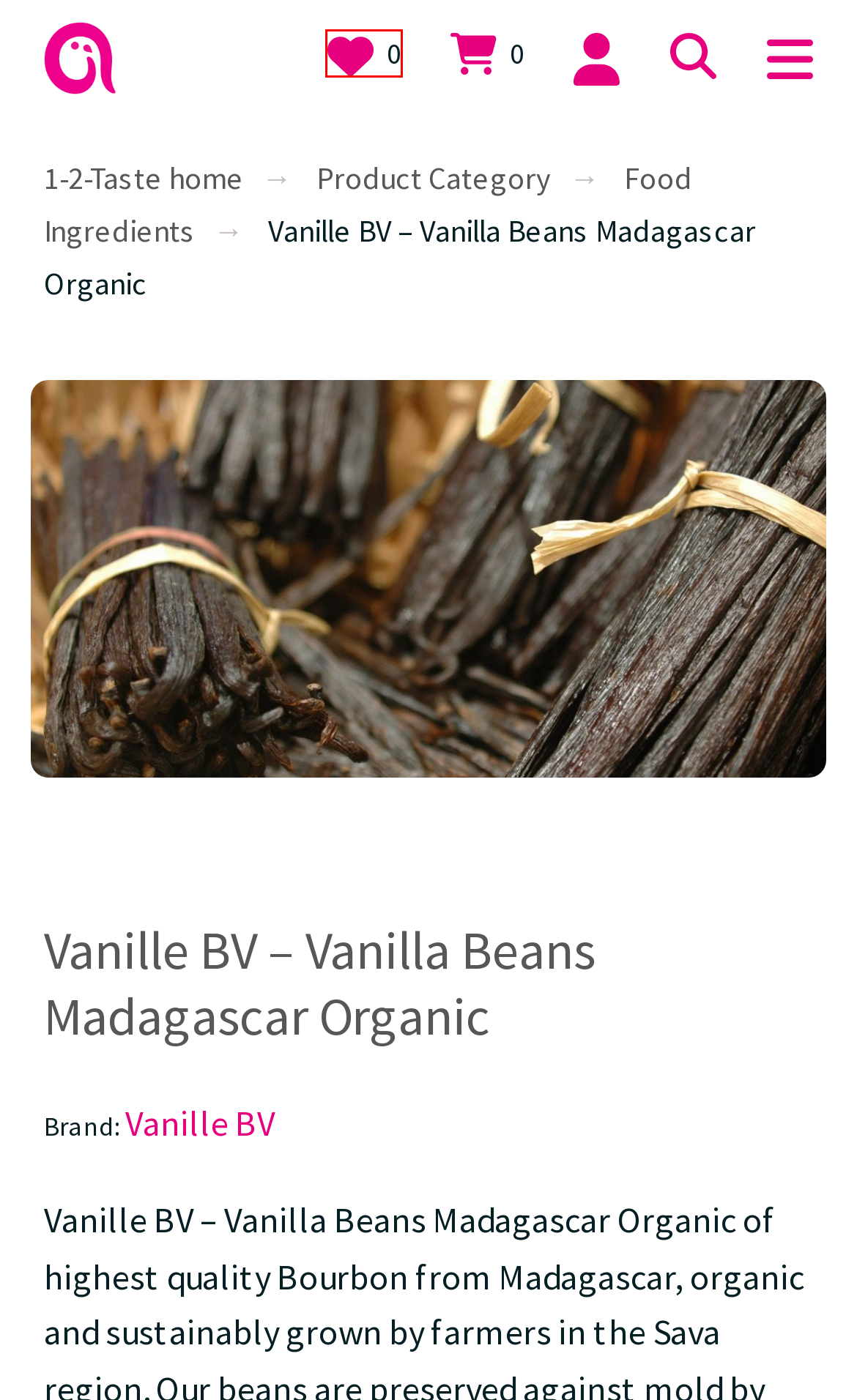Inspect the screenshot of a webpage with a red rectangle bounding box. Identify the webpage description that best corresponds to the new webpage after clicking the element inside the bounding box. Here are the candidates:
A. Food ingredients - For manufacturers - 1-2-Taste
B. Wishlist - 1-2-Taste EU
C. Cart - 1-2-Taste EU
D. 1-2-Taste - Quality ingredients for food and beverage innovators - 1-2-Taste EU
E. Product Category - 1-2-Taste EU
F. Bakery & Confectionery – Order now at 1-2-Taste
G. Why 1-2-Taste - 1-2-Taste EU
H. Vanille BV - 1-2-Taste EU | Brand Store

B